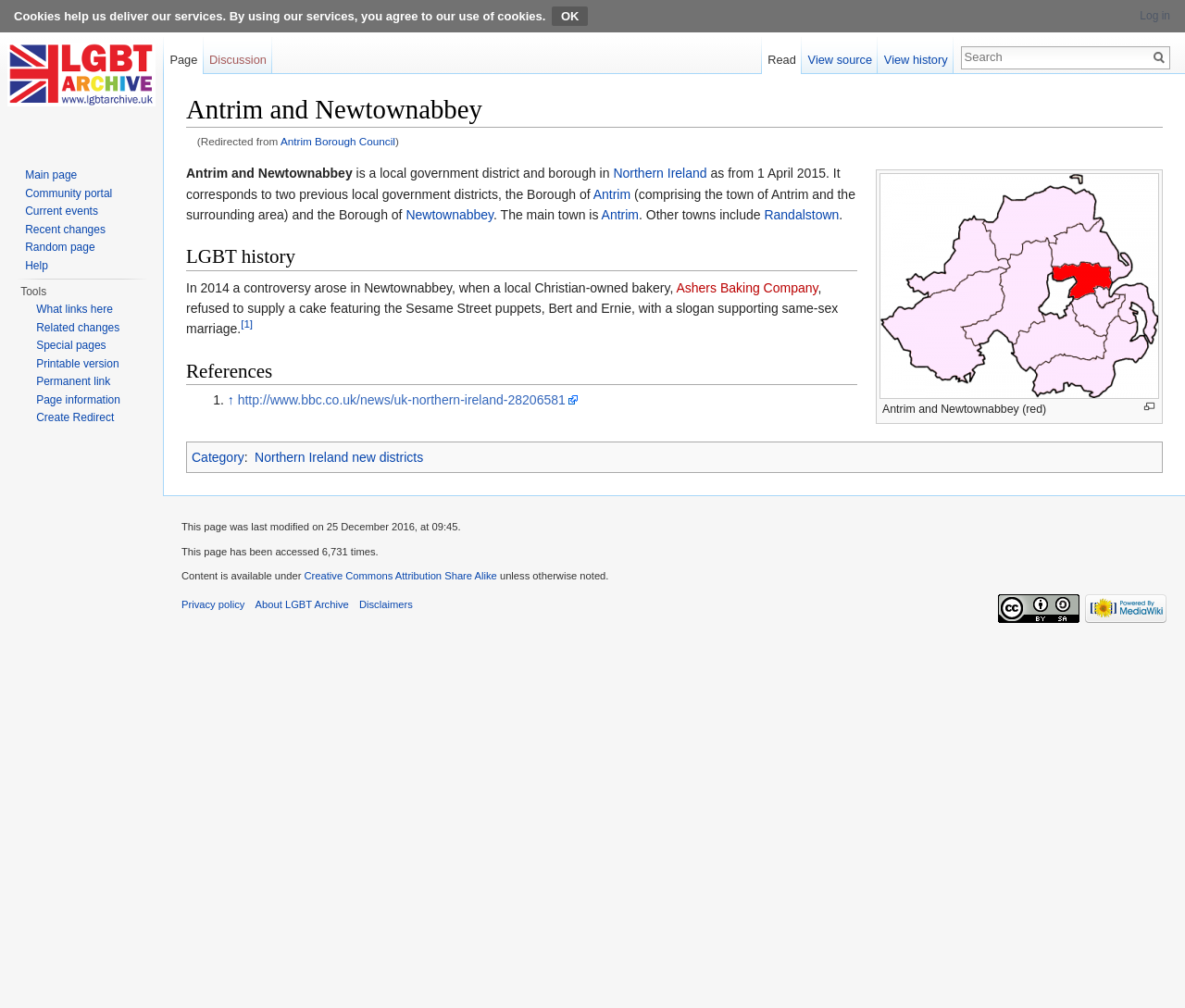Provide the bounding box coordinates for the specified HTML element described in this description: "Page". The coordinates should be four float numbers ranging from 0 to 1, in the format [left, top, right, bottom].

[0.138, 0.037, 0.172, 0.074]